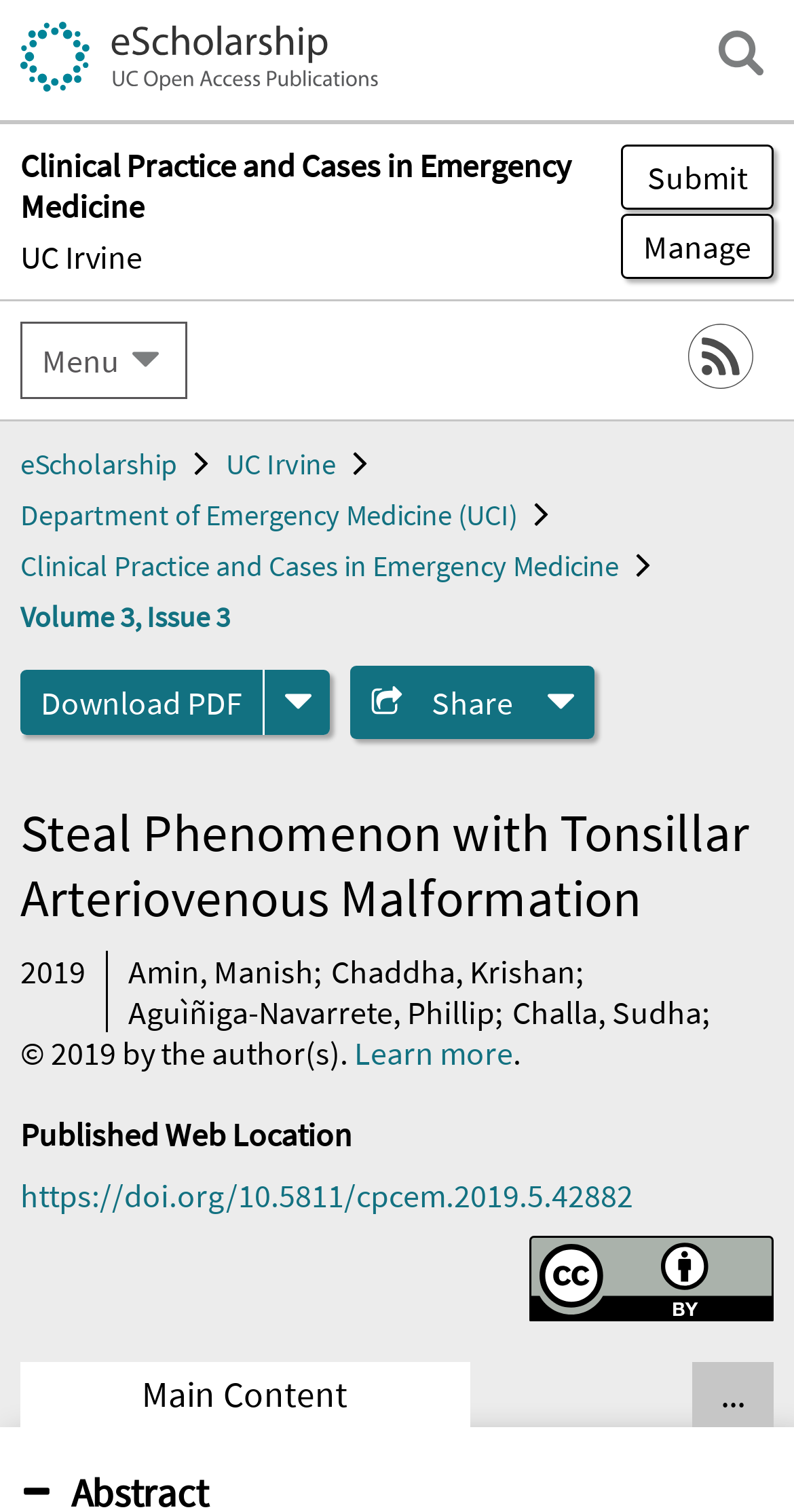How many authors are listed?
Based on the content of the image, thoroughly explain and answer the question.

I found the answer by looking at the link elements with the text 'Amin, Manish', 'Chaddha, Krishan', 'Aguìñiga-Navarrete, Phillip', 'Challa, Sudha', and 'Garrett, Madison B.' which are listed as authors. This suggests that there are 5 authors listed.